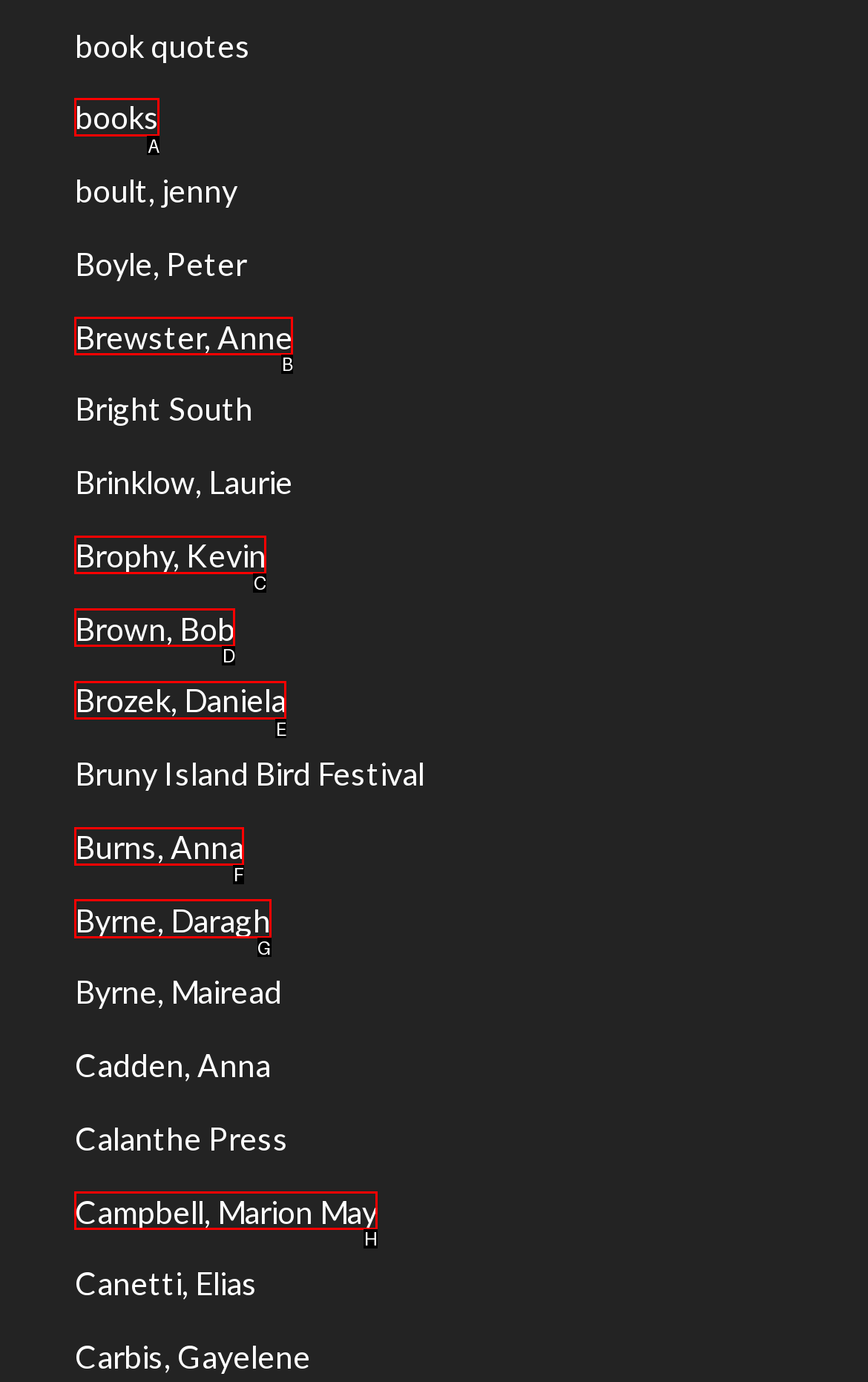Point out the option that needs to be clicked to fulfill the following instruction: learn about Byrne, Daragh
Answer with the letter of the appropriate choice from the listed options.

G